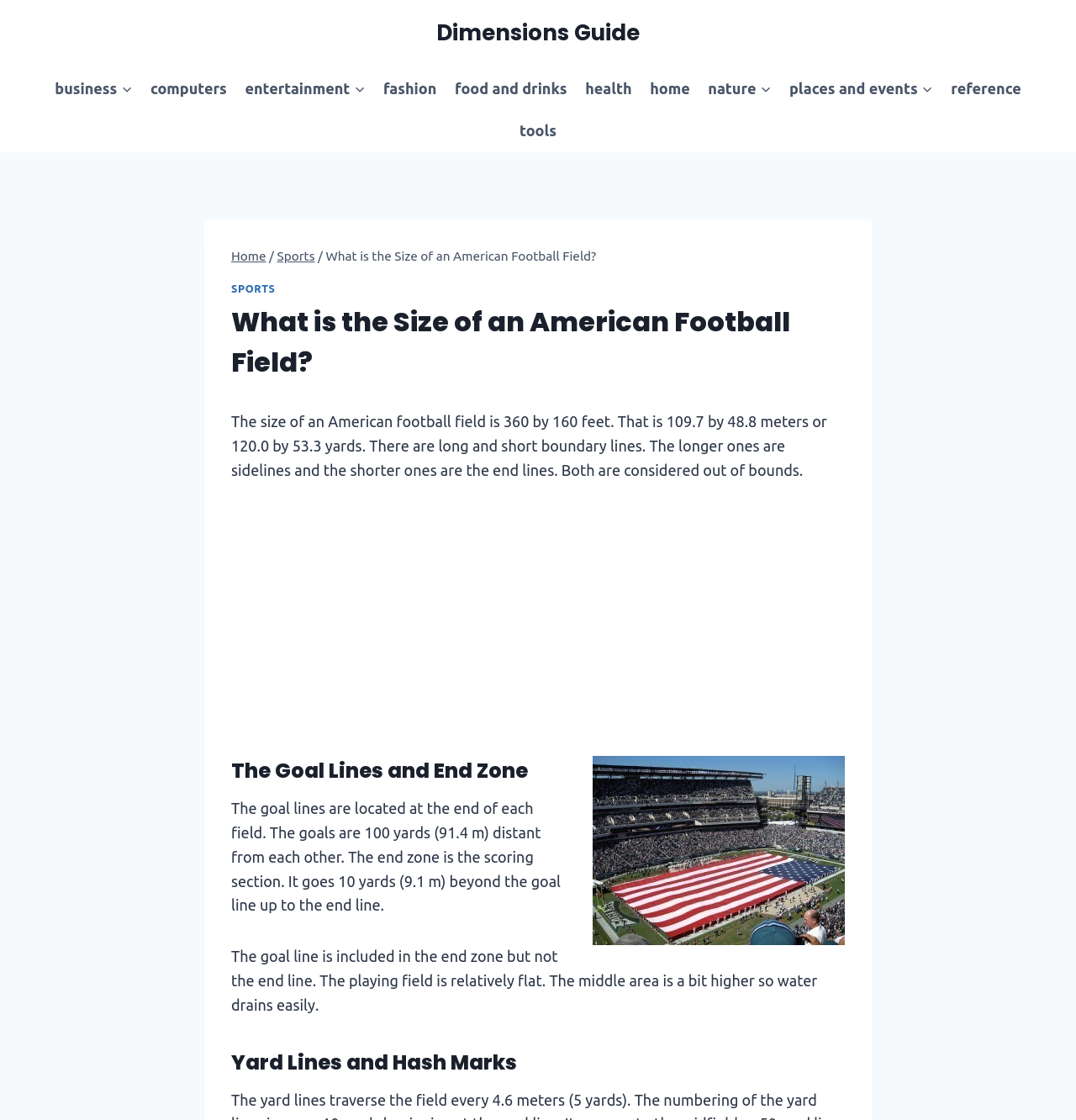Provide a thorough description of the webpage you see.

The webpage is about the dimensions of an American football field. At the top, there is a primary navigation menu with 9 links, including "Business", "Computers", "Entertainment", and others. Each link has a corresponding button to expand its child menu.

Below the navigation menu, there is a header section with breadcrumbs, showing the path "Home" > "Sports" > "What is the Size of an American Football Field?". The main title "What is the Size of an American Football Field?" is displayed prominently.

The main content of the webpage is divided into sections, each with a heading. The first section explains the overall size of the football field, stating that it is 360 by 160 feet, with long and short boundary lines. There is a block of text describing the sidelines and end lines.

The next section, "The Goal Lines and End Zone", has an image on the right side, and the text explains the location and purpose of the goal lines and end zone. The third section, "Yard Lines and Hash Marks", is located at the bottom of the page.

There is an advertisement iframe embedded in the middle of the page, and a link to "Dimensions Guide" at the top-right corner.